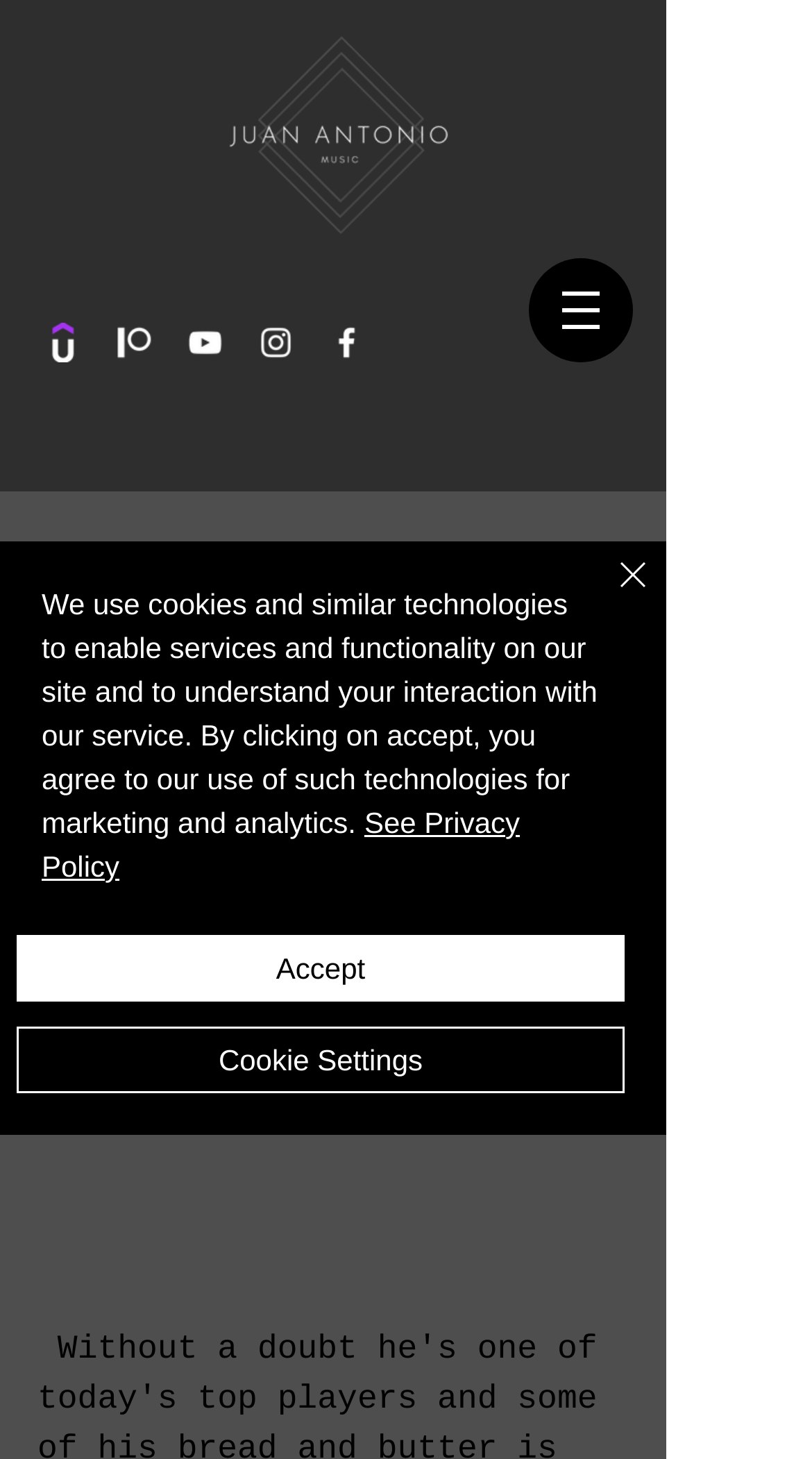Determine the bounding box coordinates of the clickable element necessary to fulfill the instruction: "Check Facebook page". Provide the coordinates as four float numbers within the 0 to 1 range, i.e., [left, top, right, bottom].

[0.403, 0.221, 0.451, 0.248]